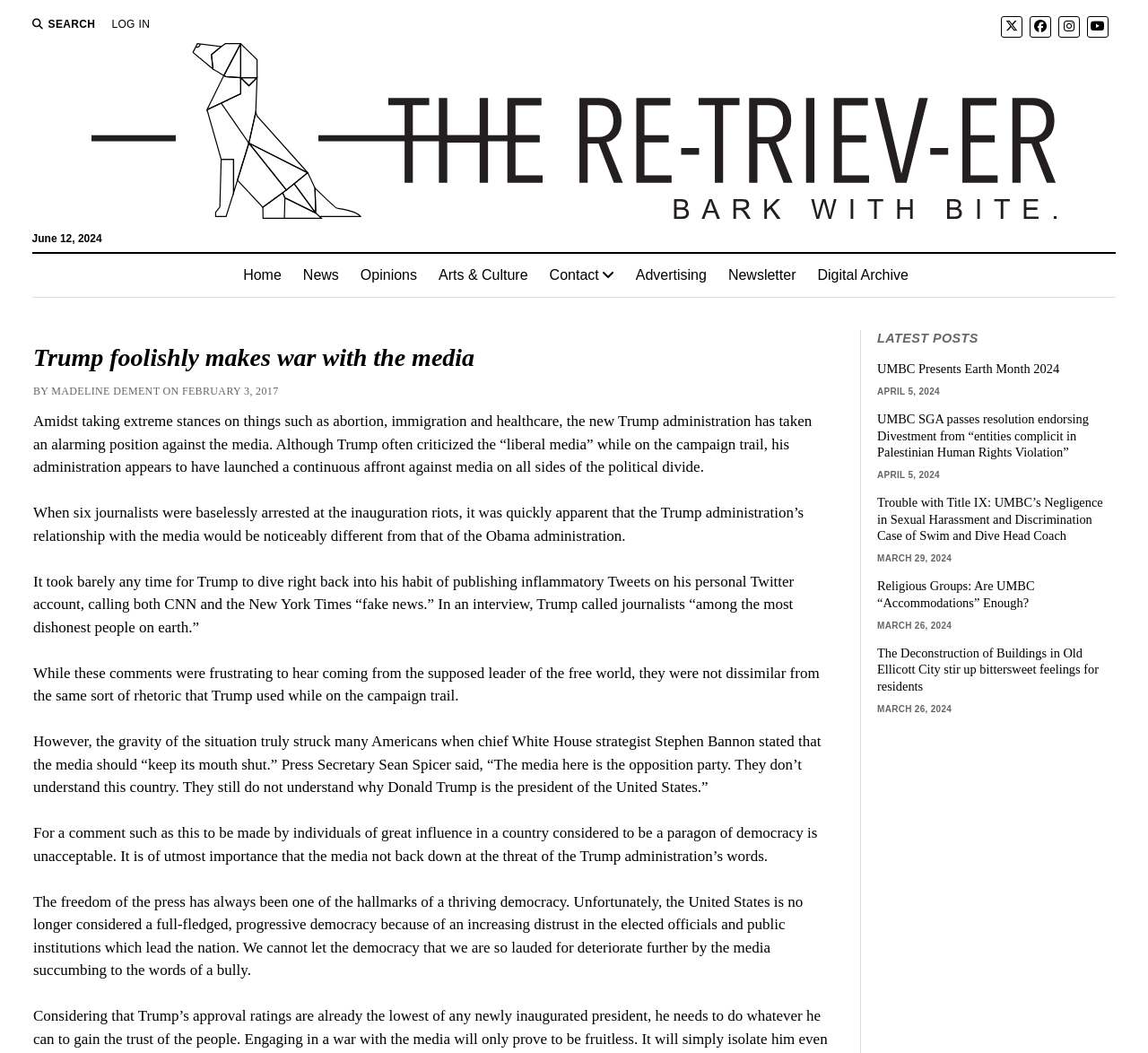What is the date of the article? Examine the screenshot and reply using just one word or a brief phrase.

February 3, 2017